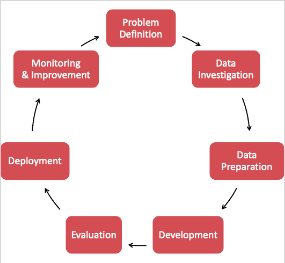What is the purpose of the Evaluation phase?
Answer the question with as much detail as possible.

The purpose of the Evaluation phase is to assess the performance of the AI model to ensure it meets defined criteria. This phase is critical in determining whether the model is suitable for real-world use and identifying areas for improvement.